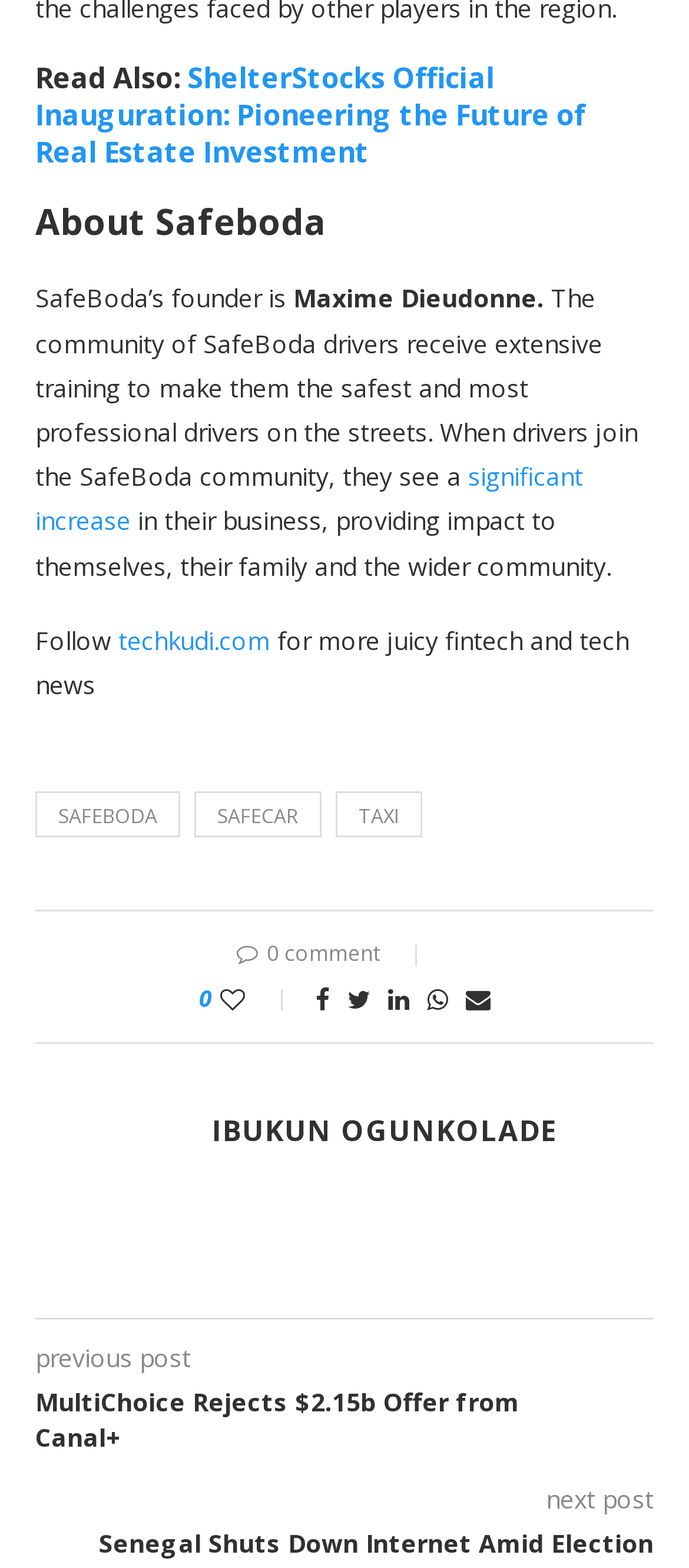Show the bounding box coordinates of the element that should be clicked to complete the task: "Follow techkudi.com for more fintech and tech news".

[0.172, 0.397, 0.392, 0.419]